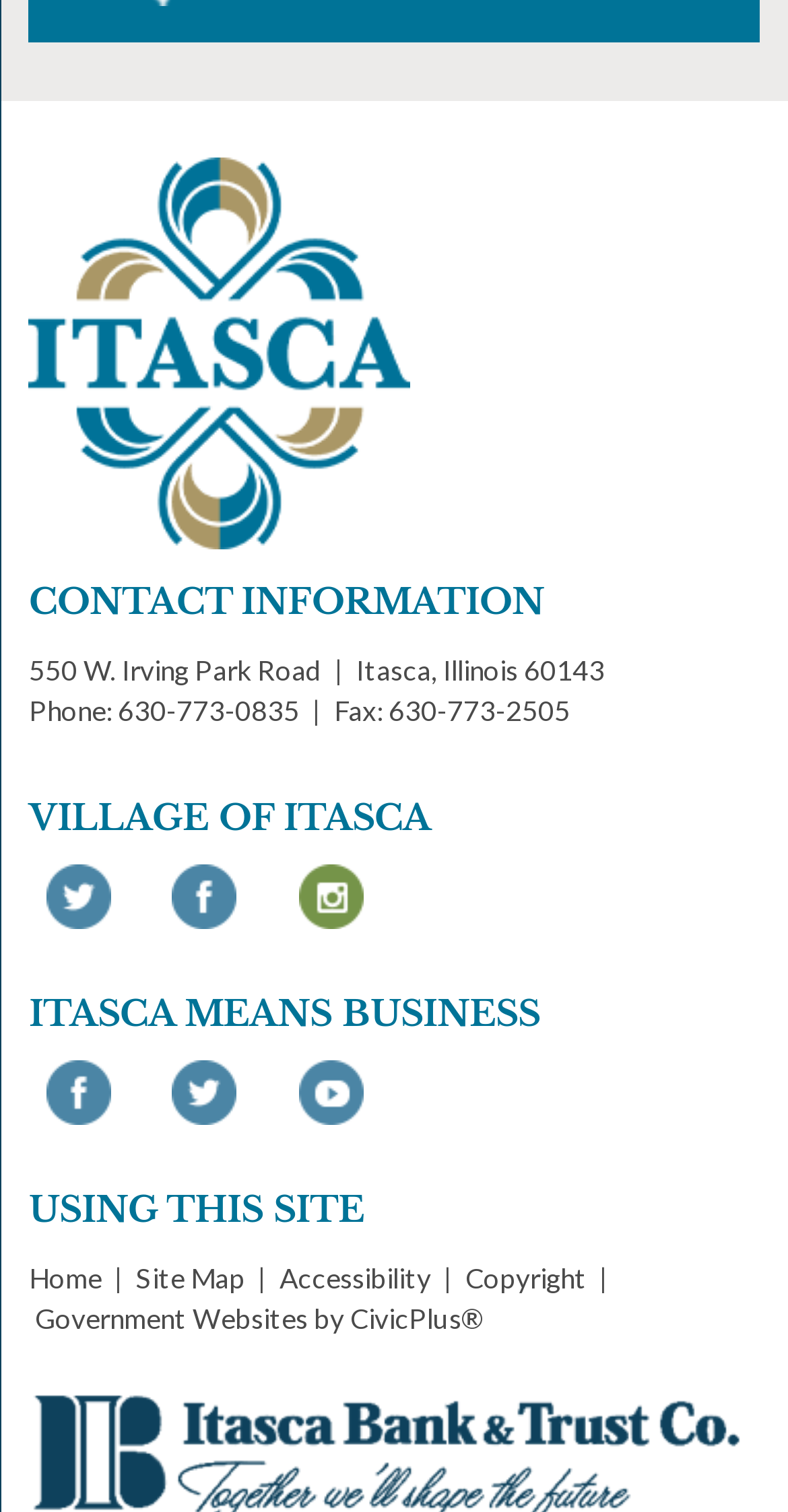Specify the bounding box coordinates of the area to click in order to execute this command: 'visit PHP page'. The coordinates should consist of four float numbers ranging from 0 to 1, and should be formatted as [left, top, right, bottom].

None